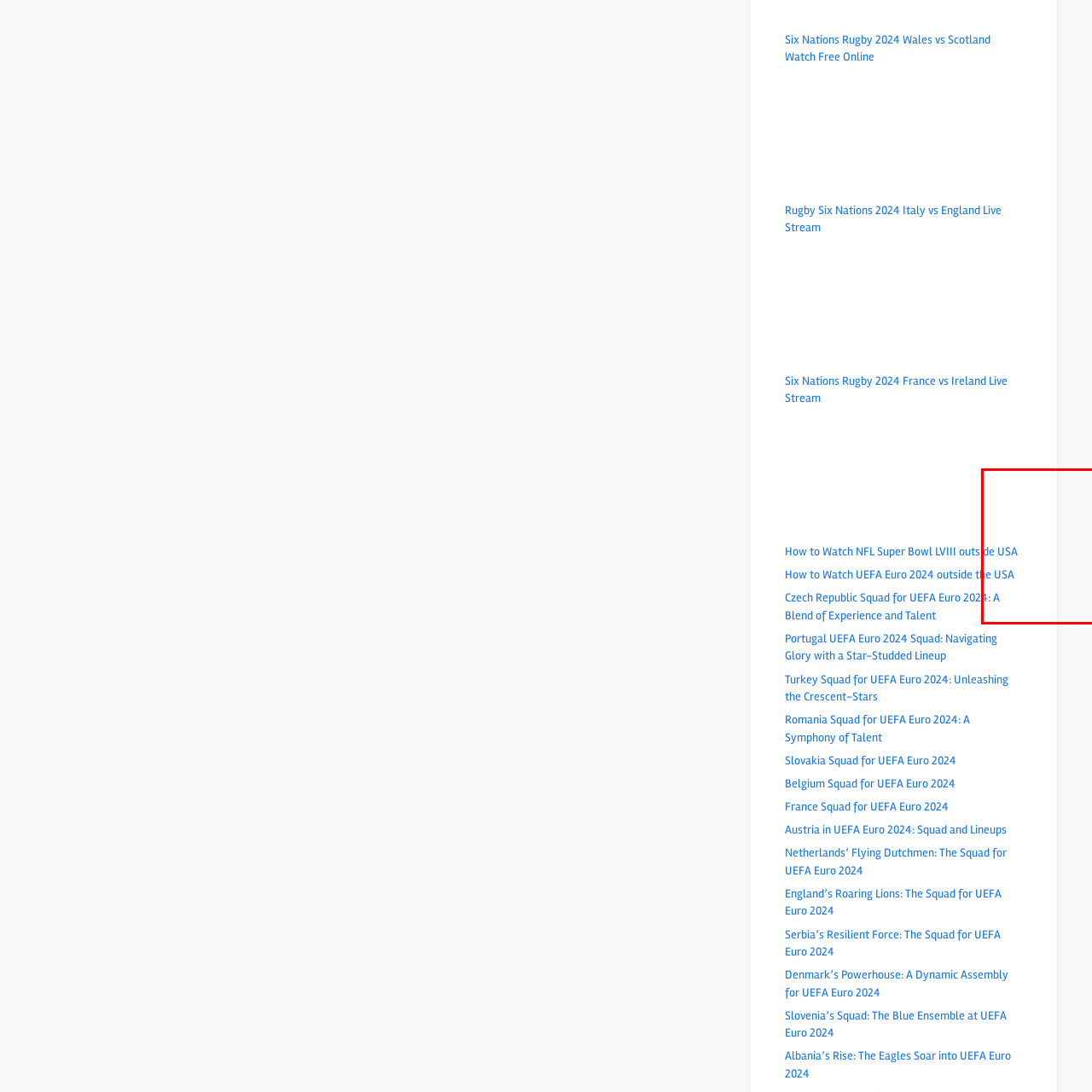Examine the content inside the red boundary in the image and give a detailed response to the following query: Where is the article focused on watching Copa America?

The article title 'How to Watch Copa America 2024 Online in Canada' explicitly mentions Canada as the location where the article is focused on watching Copa America.